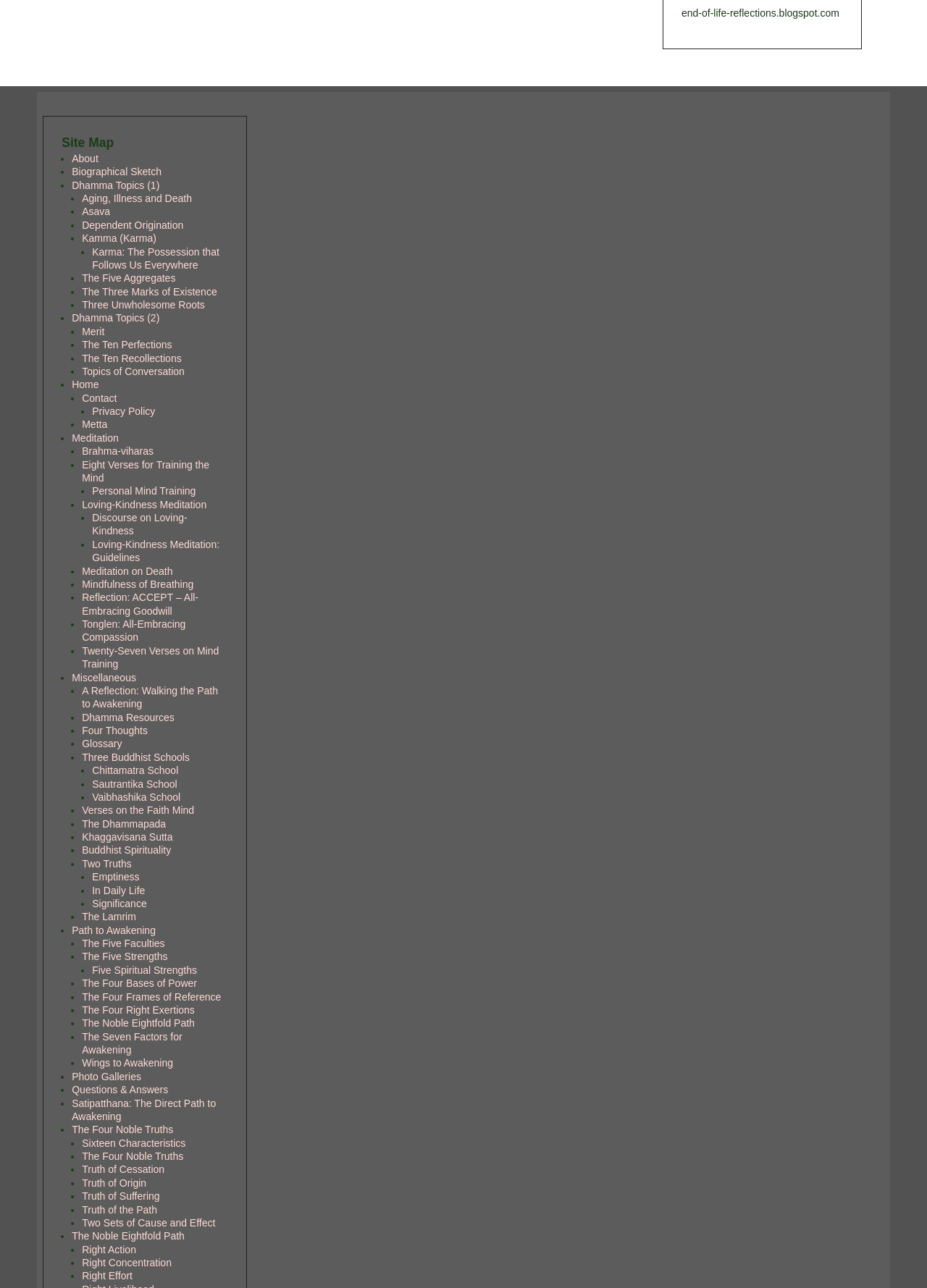Determine the bounding box coordinates of the clickable element necessary to fulfill the instruction: "contact the author". Provide the coordinates as four float numbers within the 0 to 1 range, i.e., [left, top, right, bottom].

[0.088, 0.304, 0.126, 0.313]